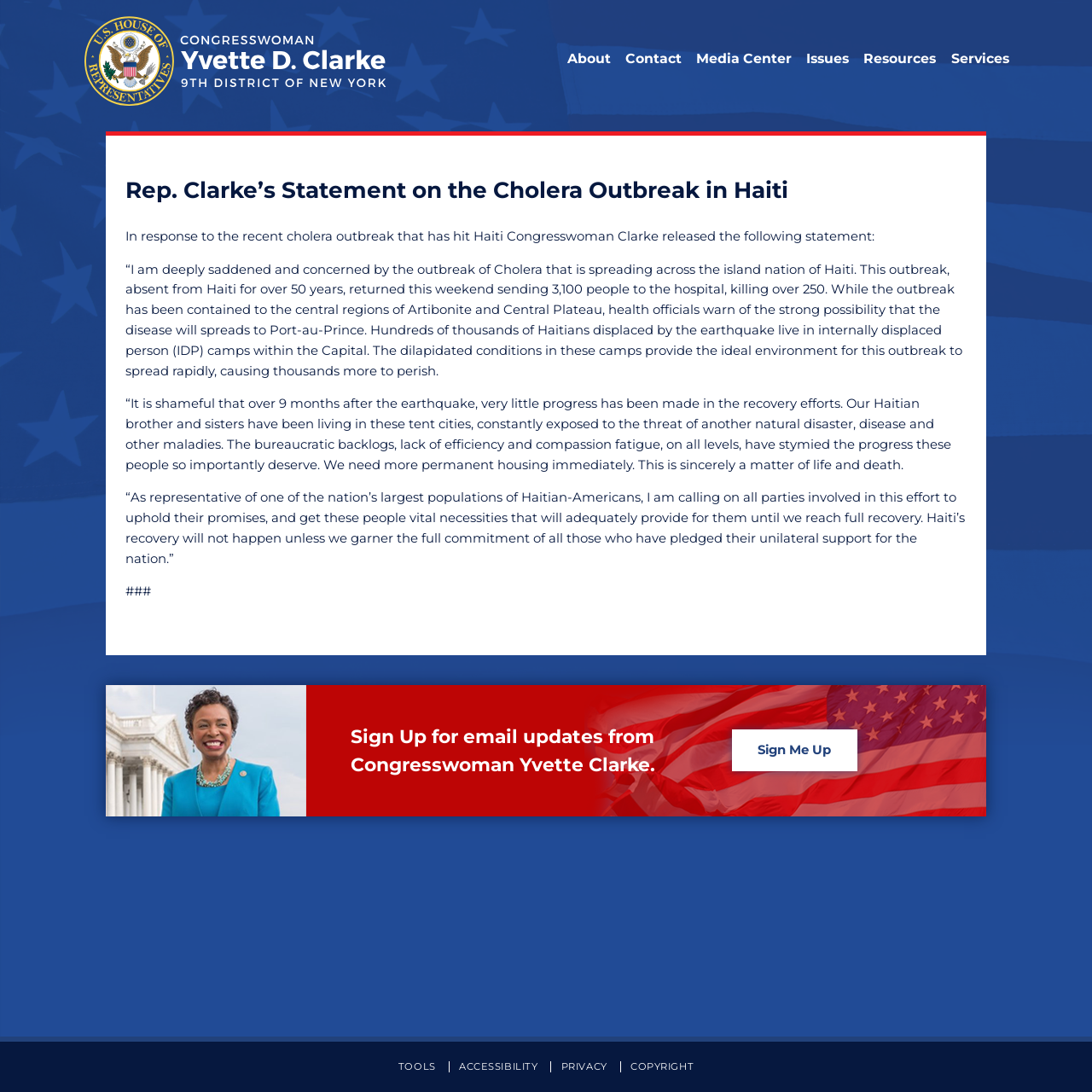Bounding box coordinates are given in the format (top-left x, top-left y, bottom-right x, bottom-right y). All values should be floating point numbers between 0 and 1. Provide the bounding box coordinate for the UI element described as: parent_node: About

[0.076, 0.014, 0.356, 0.1]